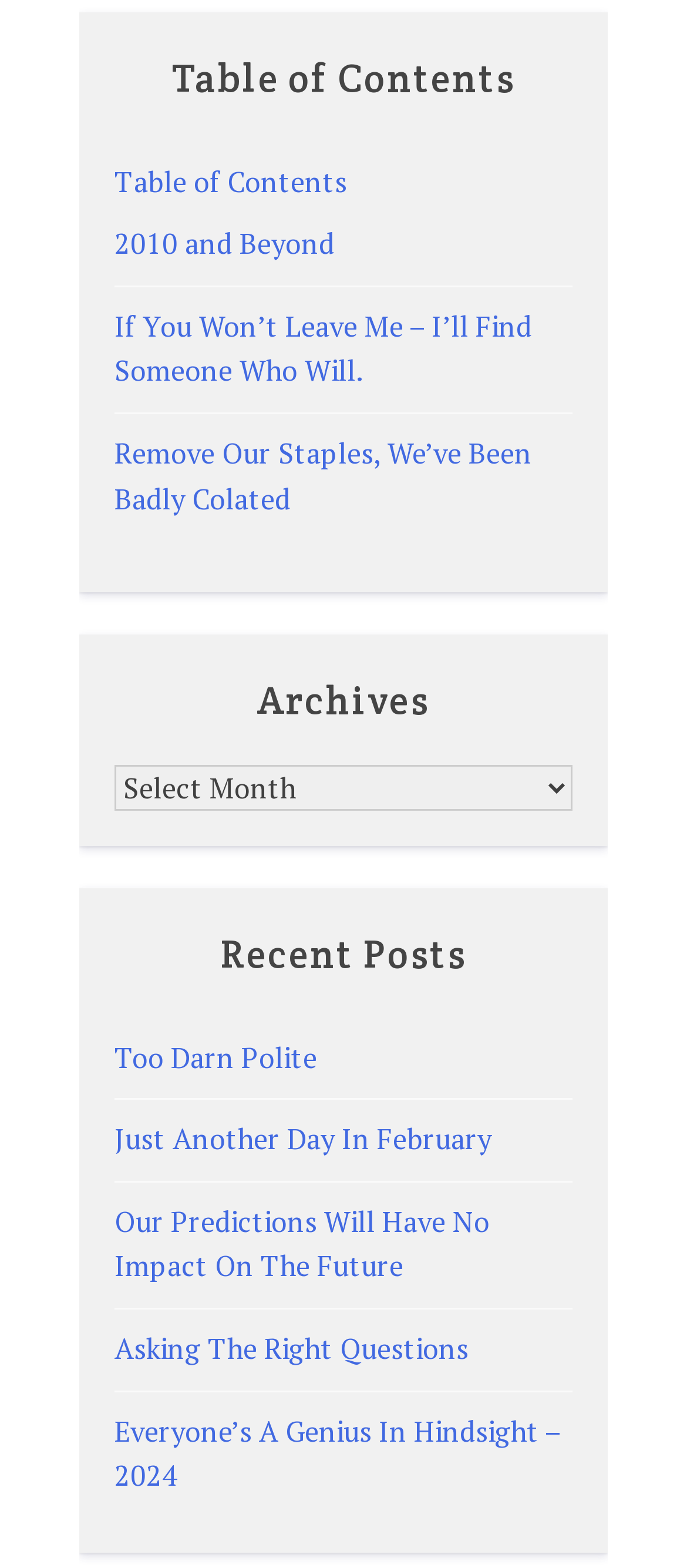Find the bounding box coordinates for the area that must be clicked to perform this action: "view Recent Posts".

[0.167, 0.589, 0.833, 0.629]